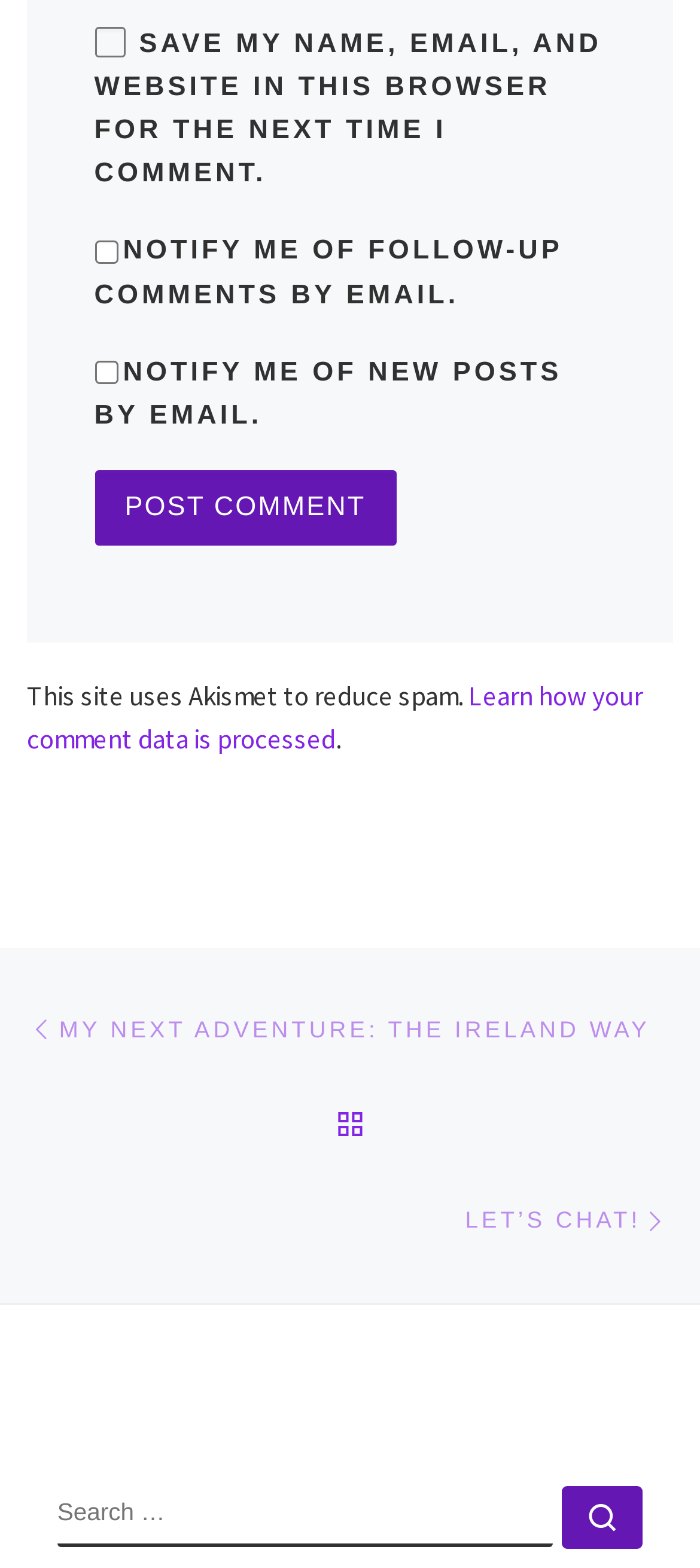Respond concisely with one word or phrase to the following query:
How many checkboxes are there?

3